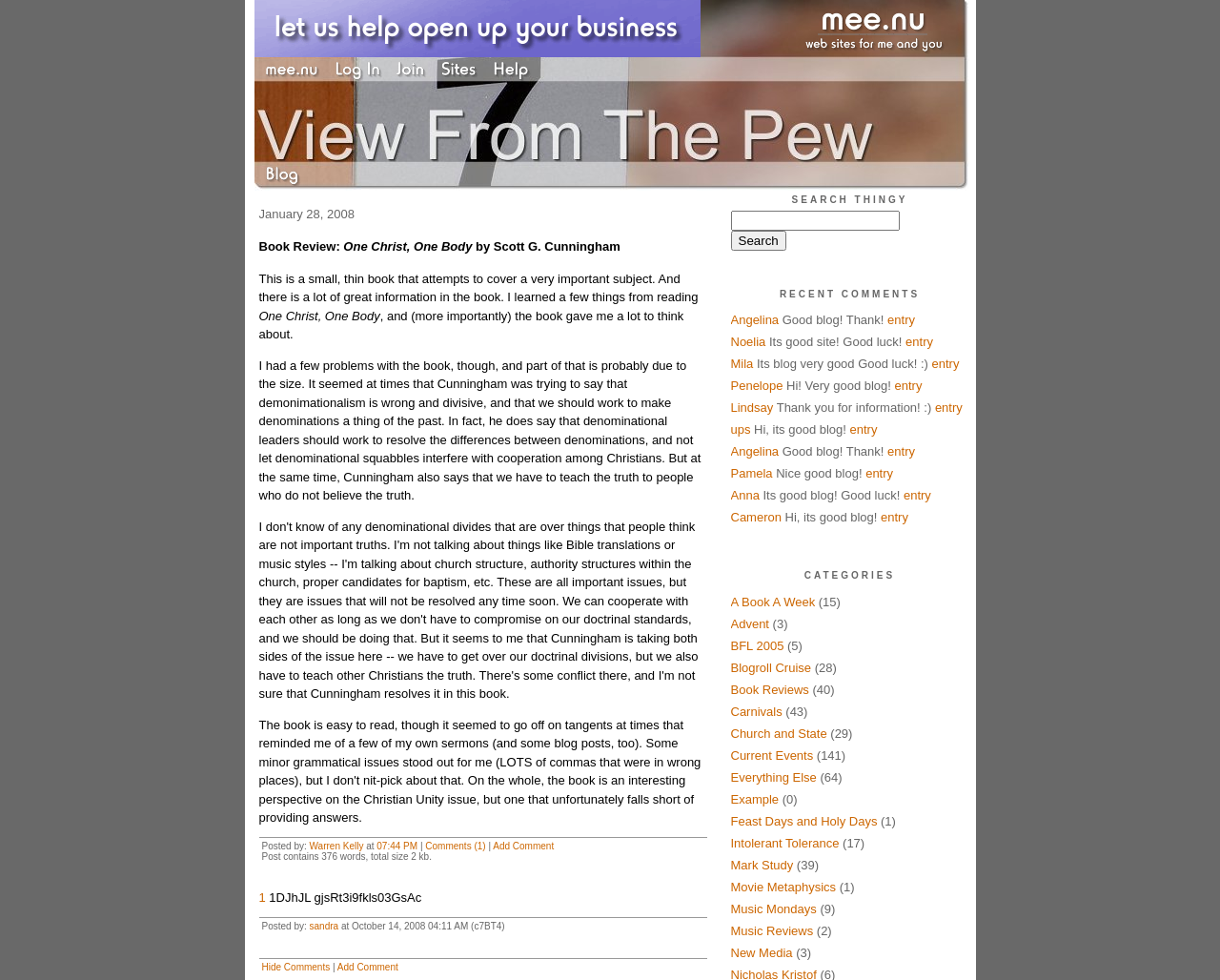Please reply to the following question with a single word or a short phrase:
What is the category of the blog post 'A Book A Week'?

A Book A Week